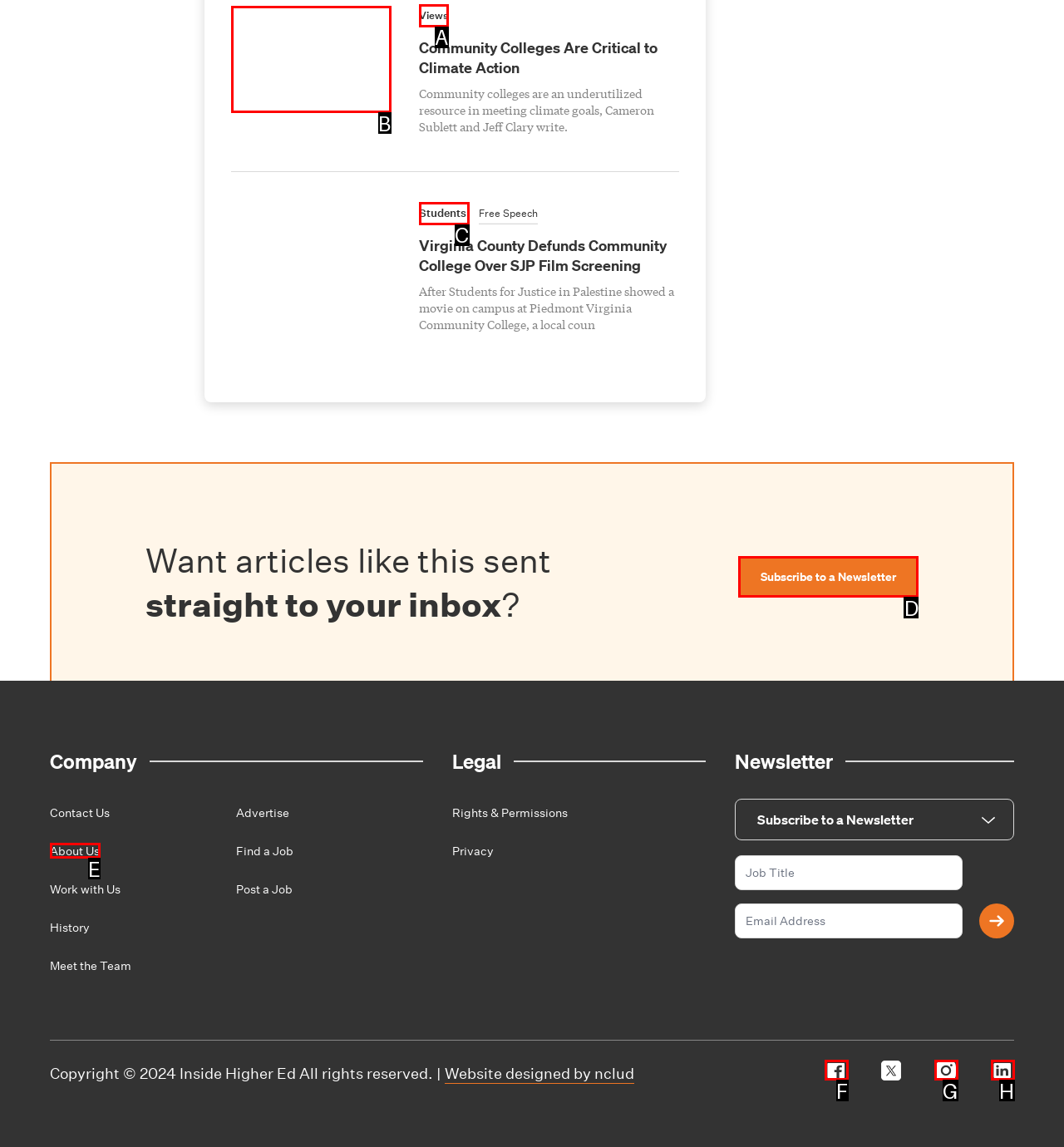What option should you select to complete this task: Subscribe to a newsletter? Indicate your answer by providing the letter only.

D